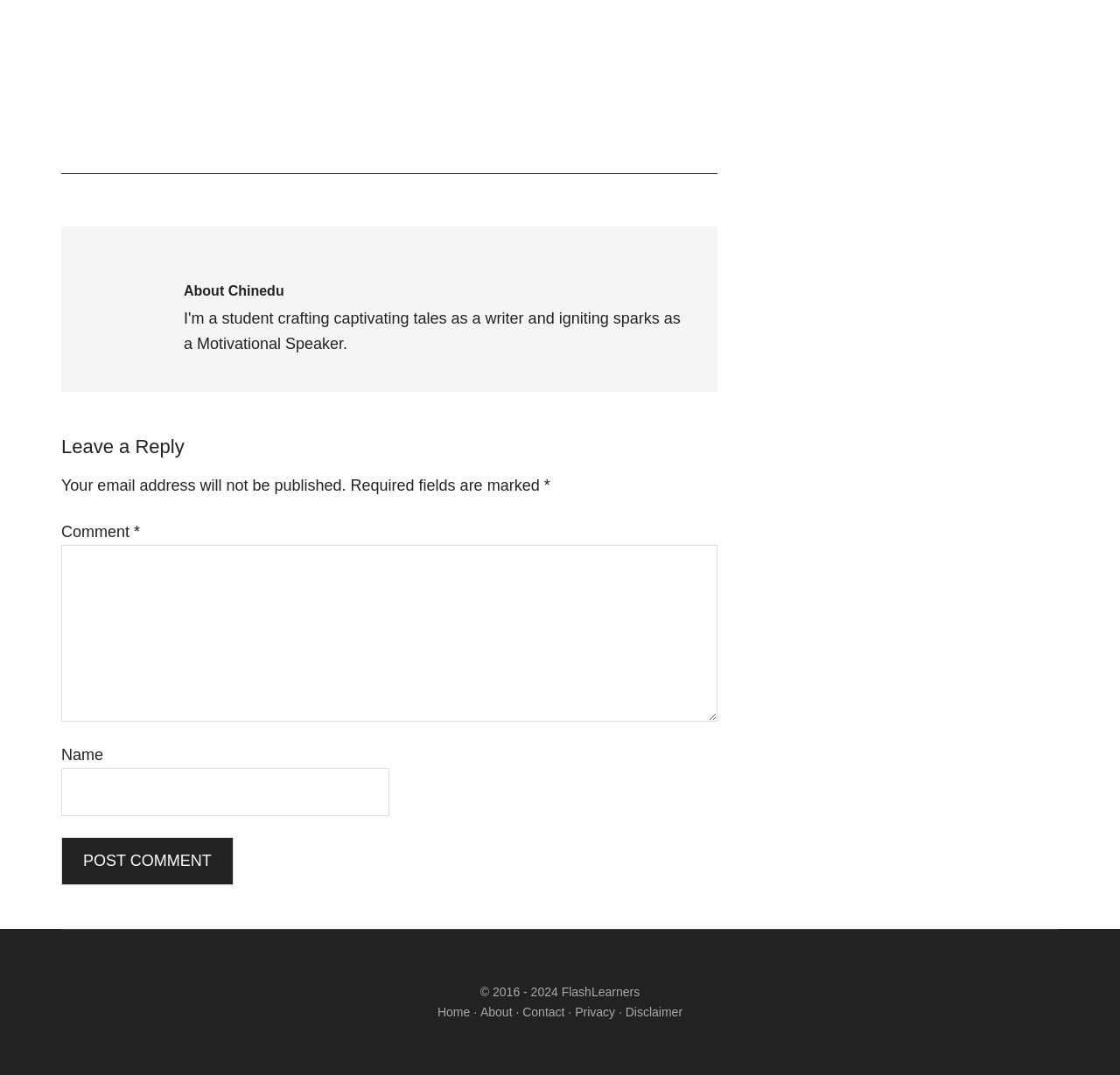What is the name of the person in the image?
Look at the image and provide a detailed response to the question.

The image element with bounding box coordinates [0.086, 0.243, 0.141, 0.3] has an OCR text 'Chinedu', which suggests that the person in the image is named Chinedu.